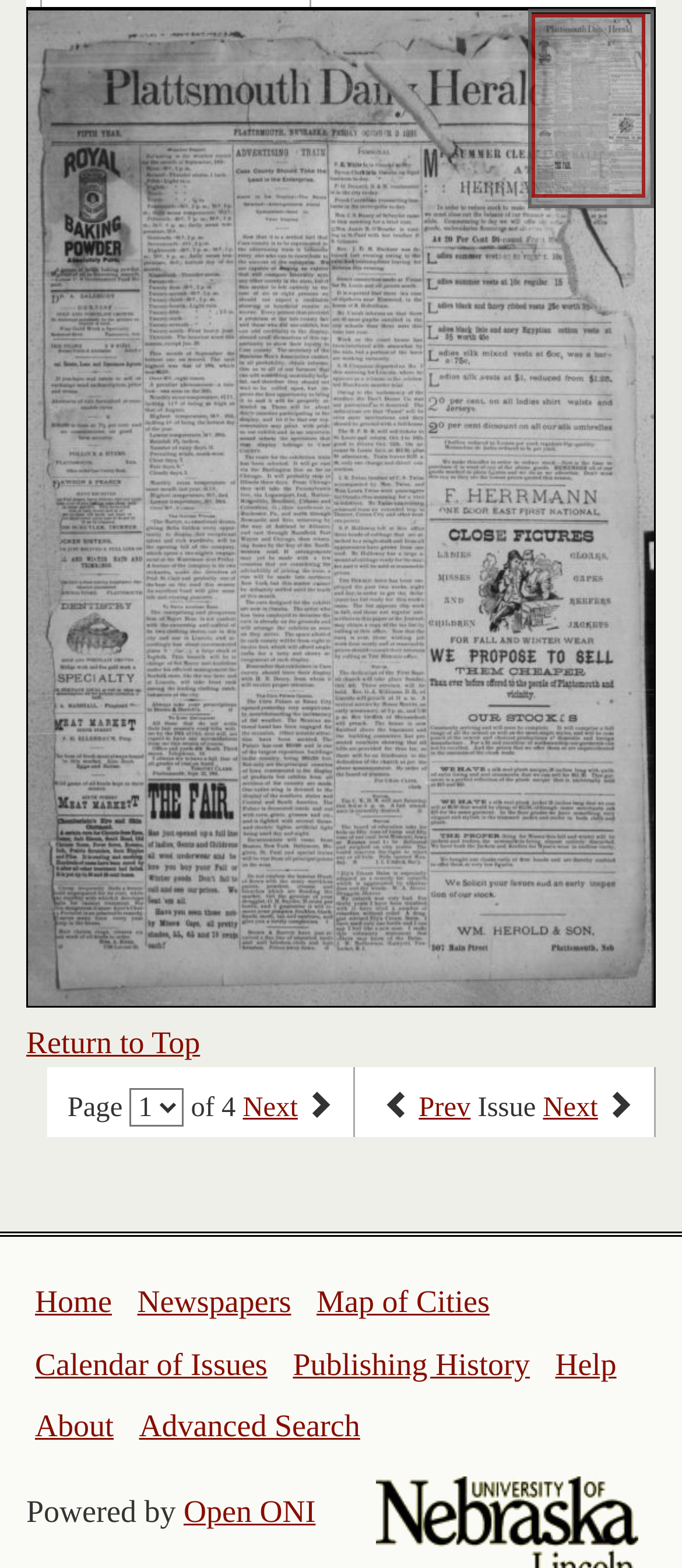Locate the bounding box coordinates of the region to be clicked to comply with the following instruction: "Go to home". The coordinates must be four float numbers between 0 and 1, in the form [left, top, right, bottom].

[0.051, 0.819, 0.164, 0.841]